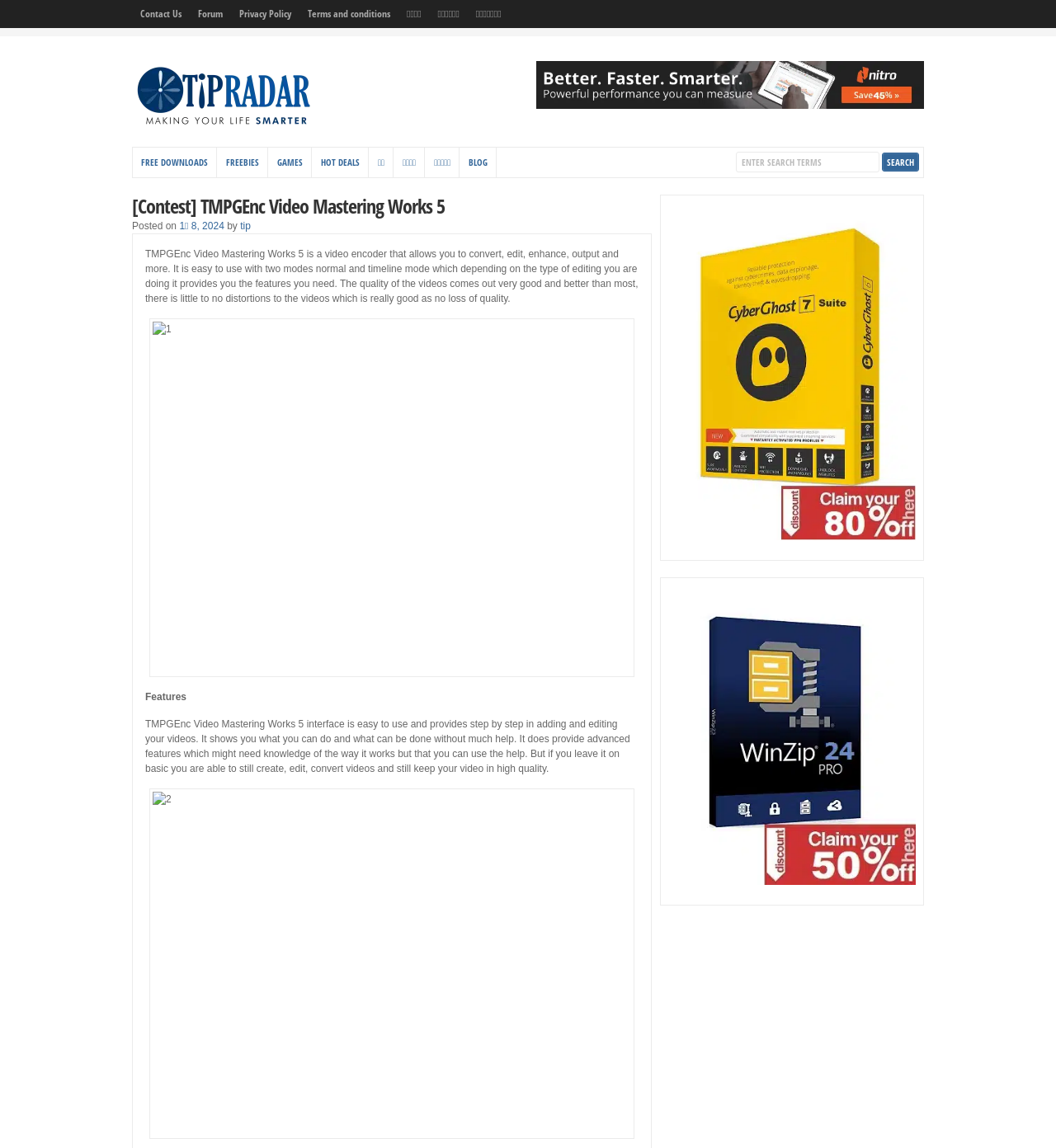Locate and provide the bounding box coordinates for the HTML element that matches this description: "name="et_pb_contact_name_0" placeholder="Name"".

None